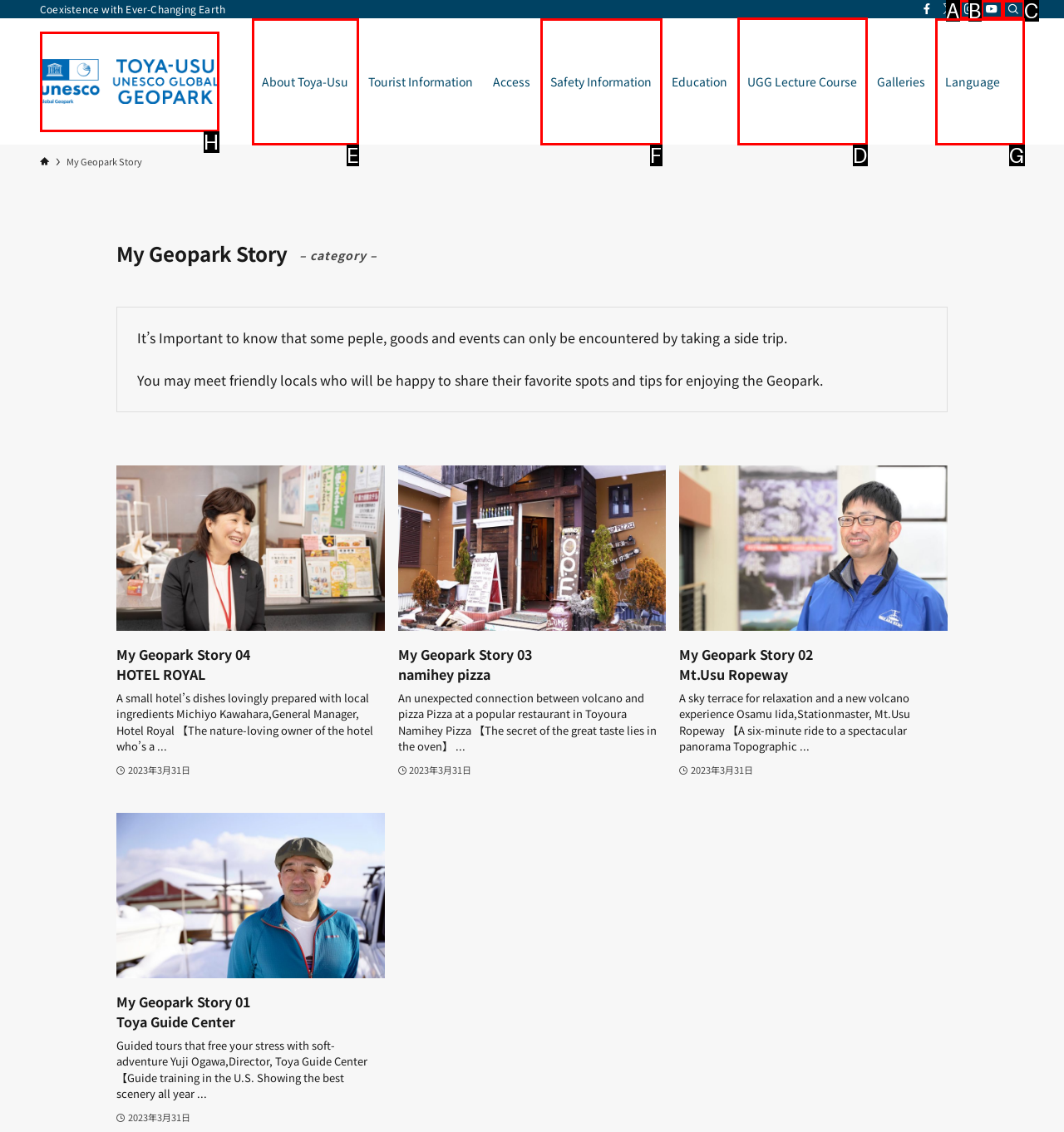Identify the correct option to click in order to accomplish the task: Learn about 'UGG Lecture Course' Provide your answer with the letter of the selected choice.

D